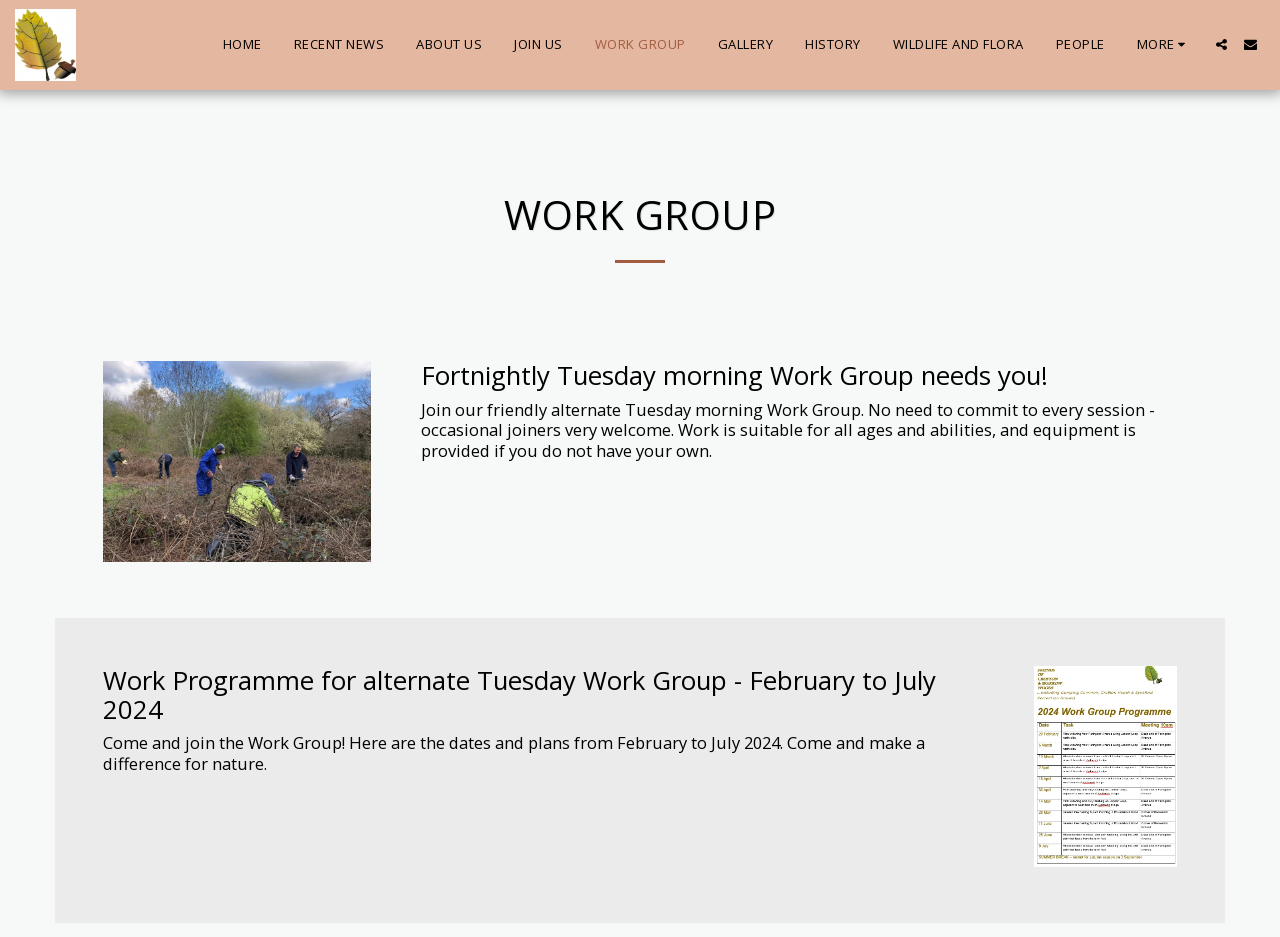Give a one-word or one-phrase response to the question: 
How many links are in the top navigation bar?

9